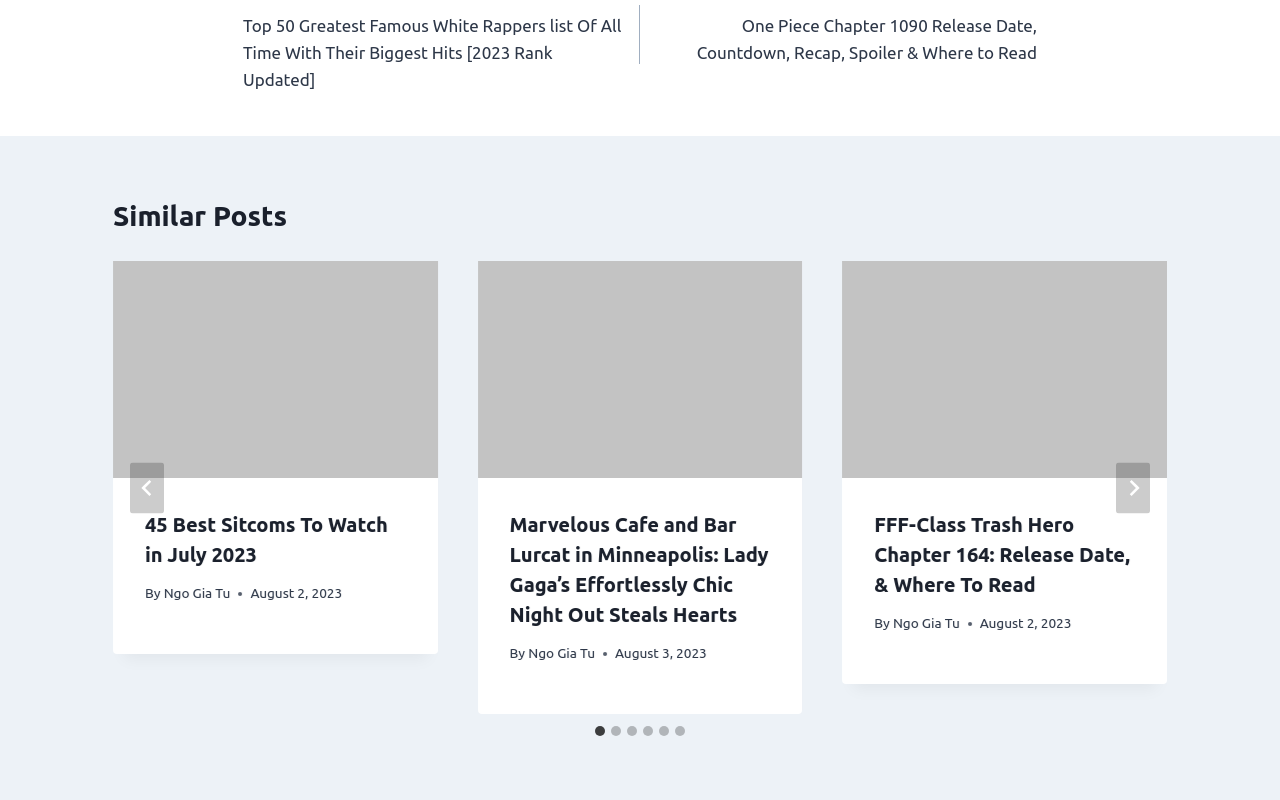Please give a short response to the question using one word or a phrase:
Who is the author of the second article?

Ngo Gia Tu